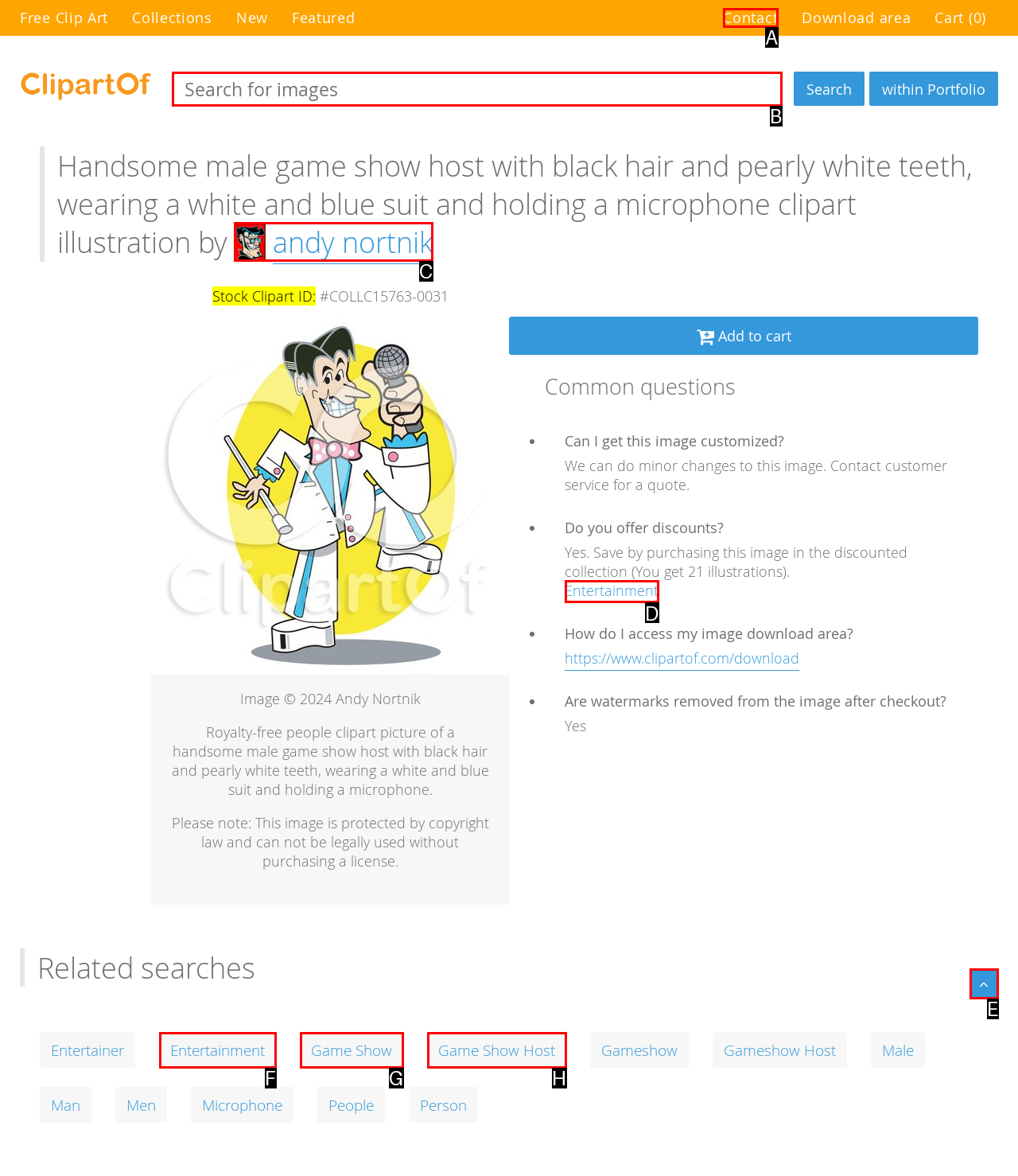Find the correct option to complete this instruction: View Andy Nortnik's profile. Reply with the corresponding letter.

C